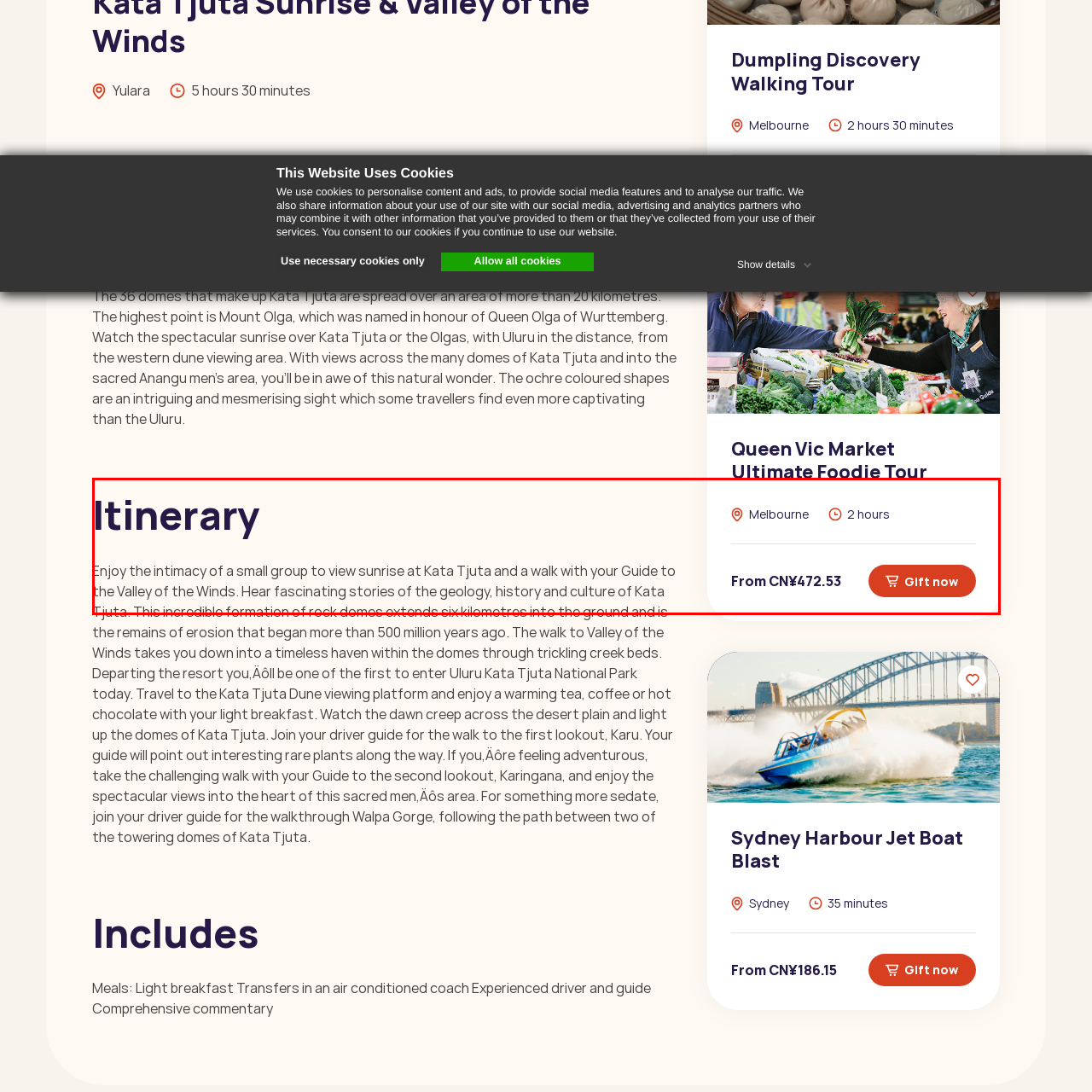Provide an elaborate description of the visual elements present in the image enclosed by the red boundary.

The image captures a segment of an itinerary highlighting a unique tour experience at Kata Tjuta, where participants can enjoy the beauty of a sunrise and engage in a guided walk to the Valley of the Winds. The text emphasizes the intimate setting of a small group, allowing for a deeper connection with the surroundings. Travelers will learn intriguing stories about the area's geology, history, and culture, enhancing their comprehension of the magnificent rock formations. Prominently featured is the location, Melbourne, and an estimated duration of the tour, which is stated as two hours. Additionally, pricing information indicates that the experience starts at CN¥472.53, with a call-to-action inviting potential customers to consider gifting the tour.